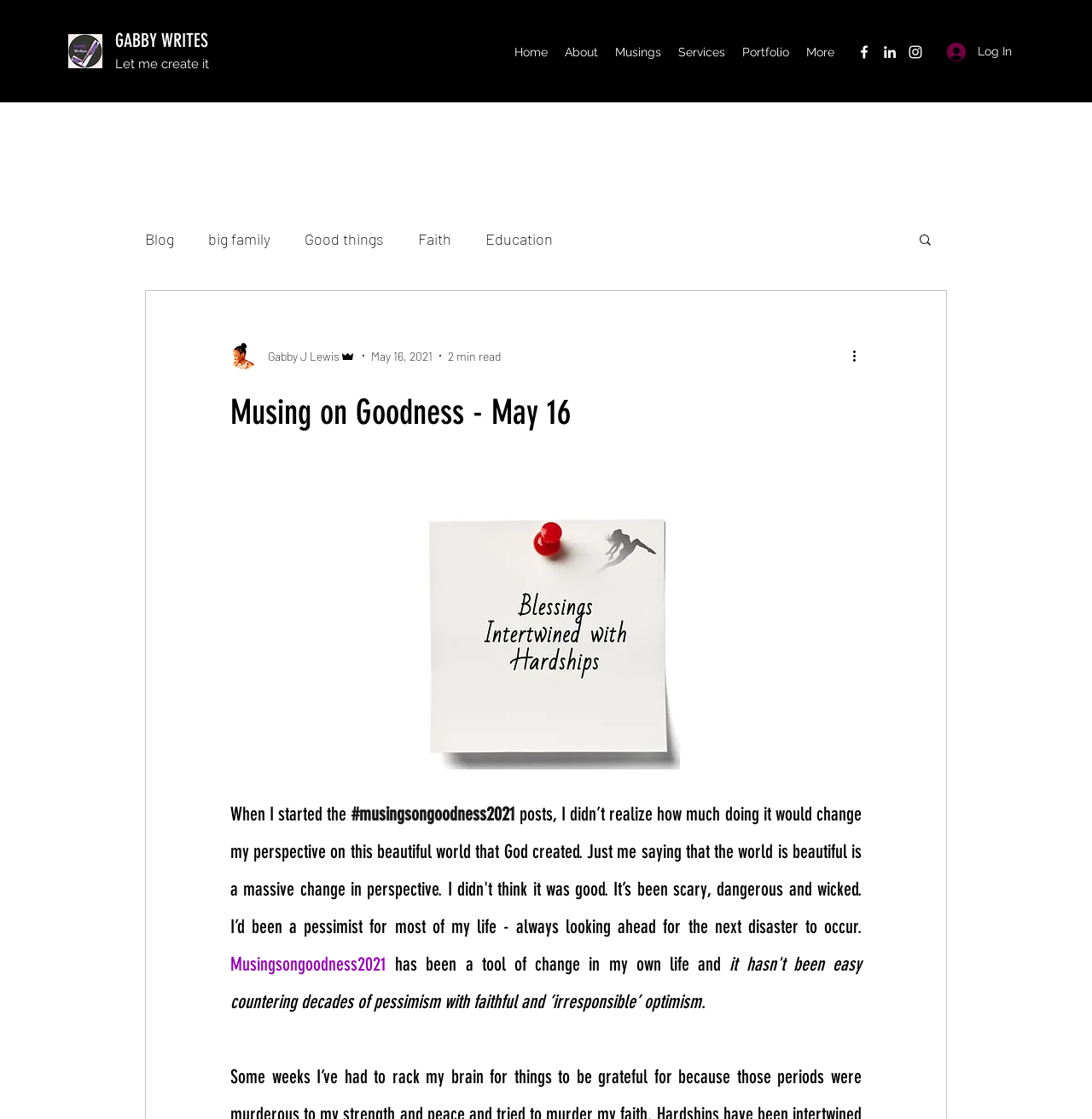Locate the bounding box coordinates of the clickable part needed for the task: "Search for something".

[0.84, 0.207, 0.855, 0.223]